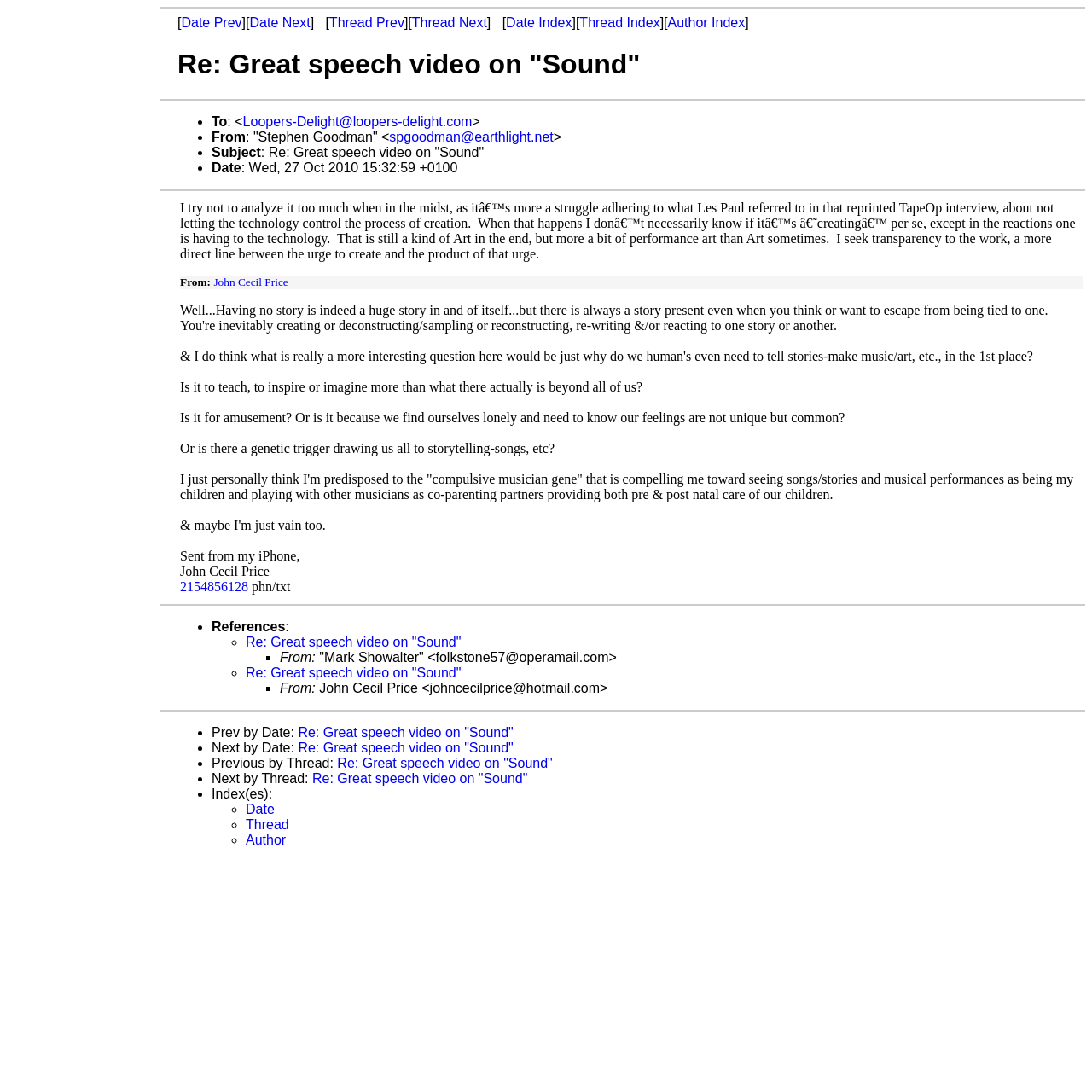What is the date of the email?
Use the information from the image to give a detailed answer to the question.

I found the date information in the StaticText element [92] which contains the text 'Wed, 27 Oct 2010 15:32:59 +0100'. This is the date of the email.